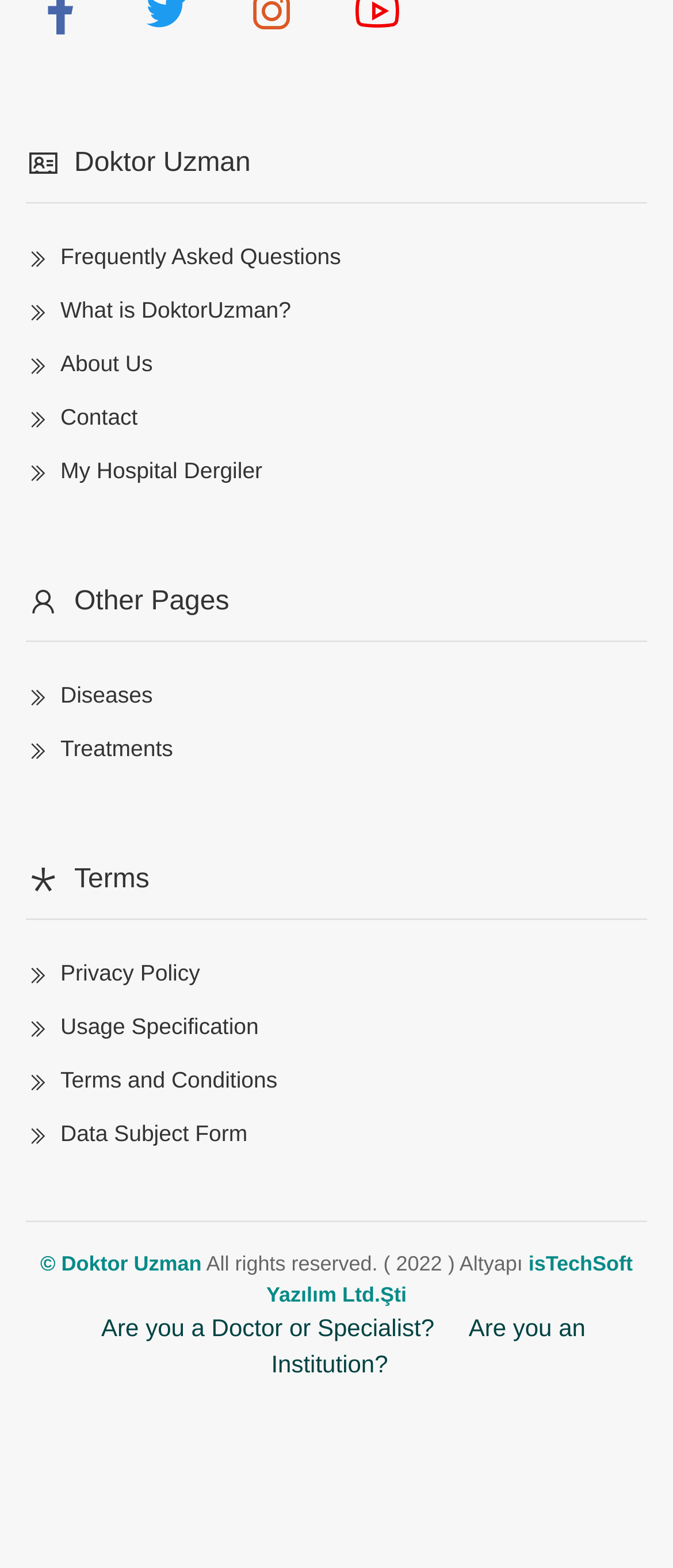Can you find the bounding box coordinates for the element to click on to achieve the instruction: "Learn about DoktorUzman"?

[0.038, 0.189, 0.432, 0.205]